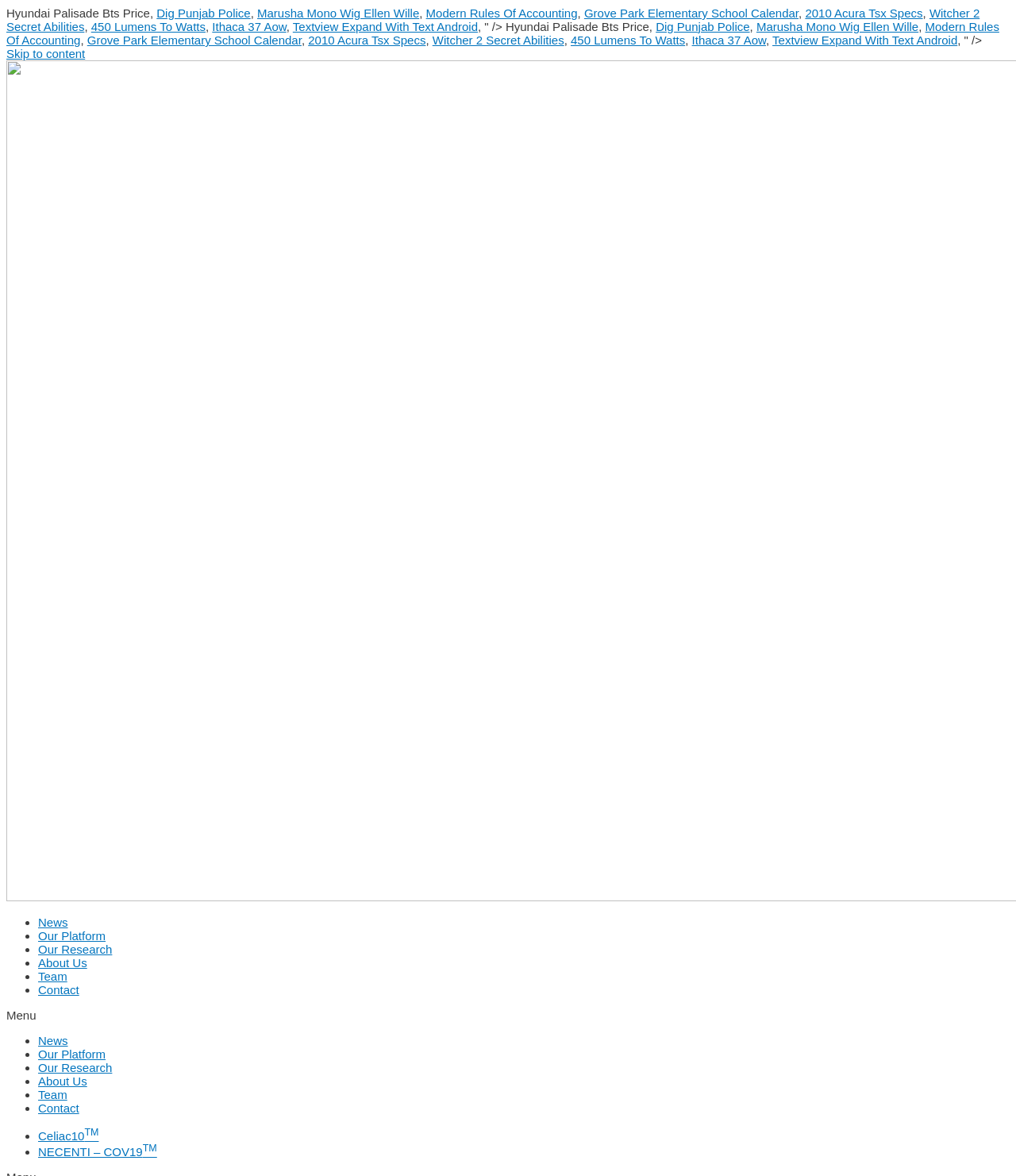Provide a one-word or short-phrase response to the question:
What is the first link on the webpage?

Hyundai Palisade Bts Price